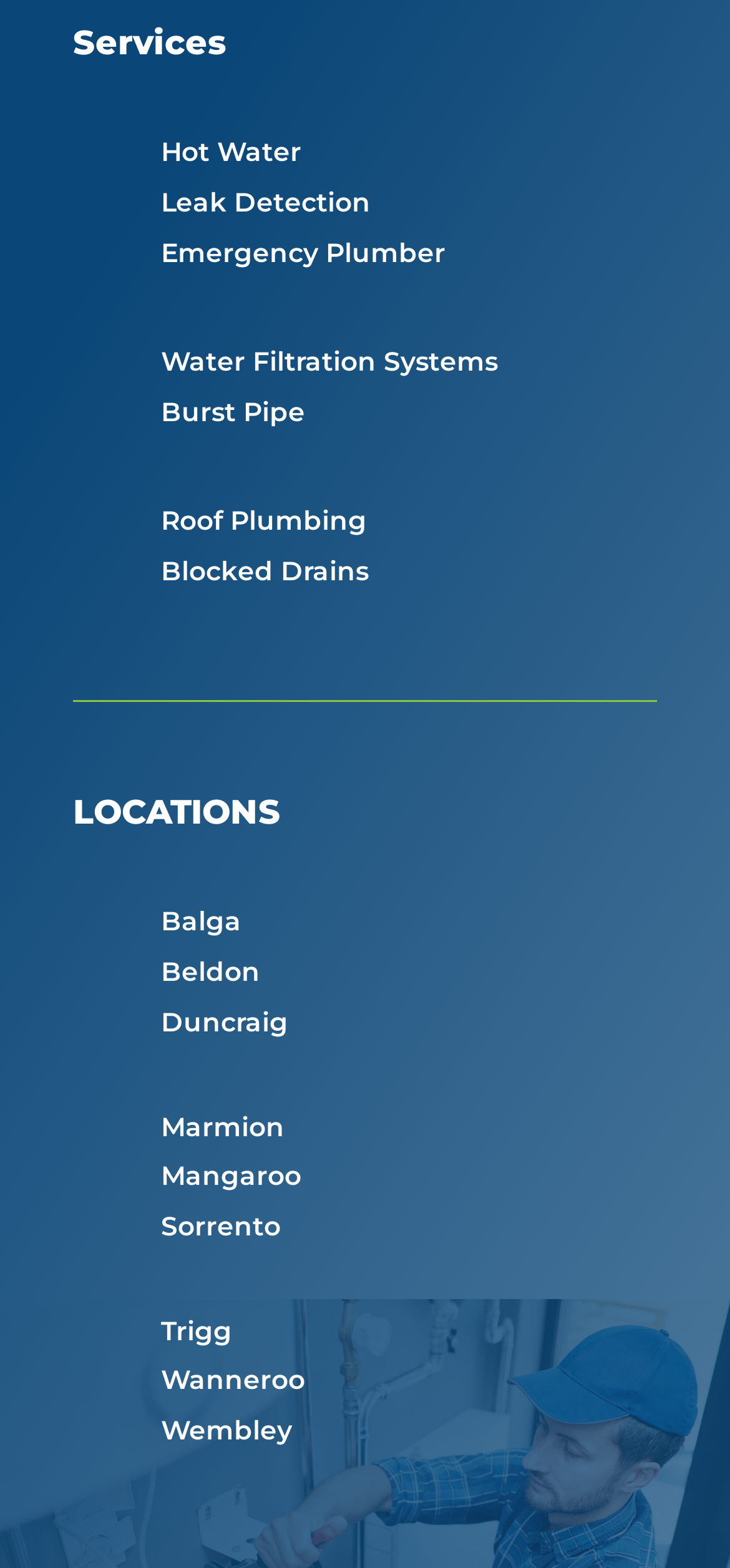Using the element description Emergency Plumber, predict the bounding box coordinates for the UI element. Provide the coordinates in (top-left x, top-left y, bottom-right x, bottom-right y) format with values ranging from 0 to 1.

[0.221, 0.151, 0.61, 0.172]